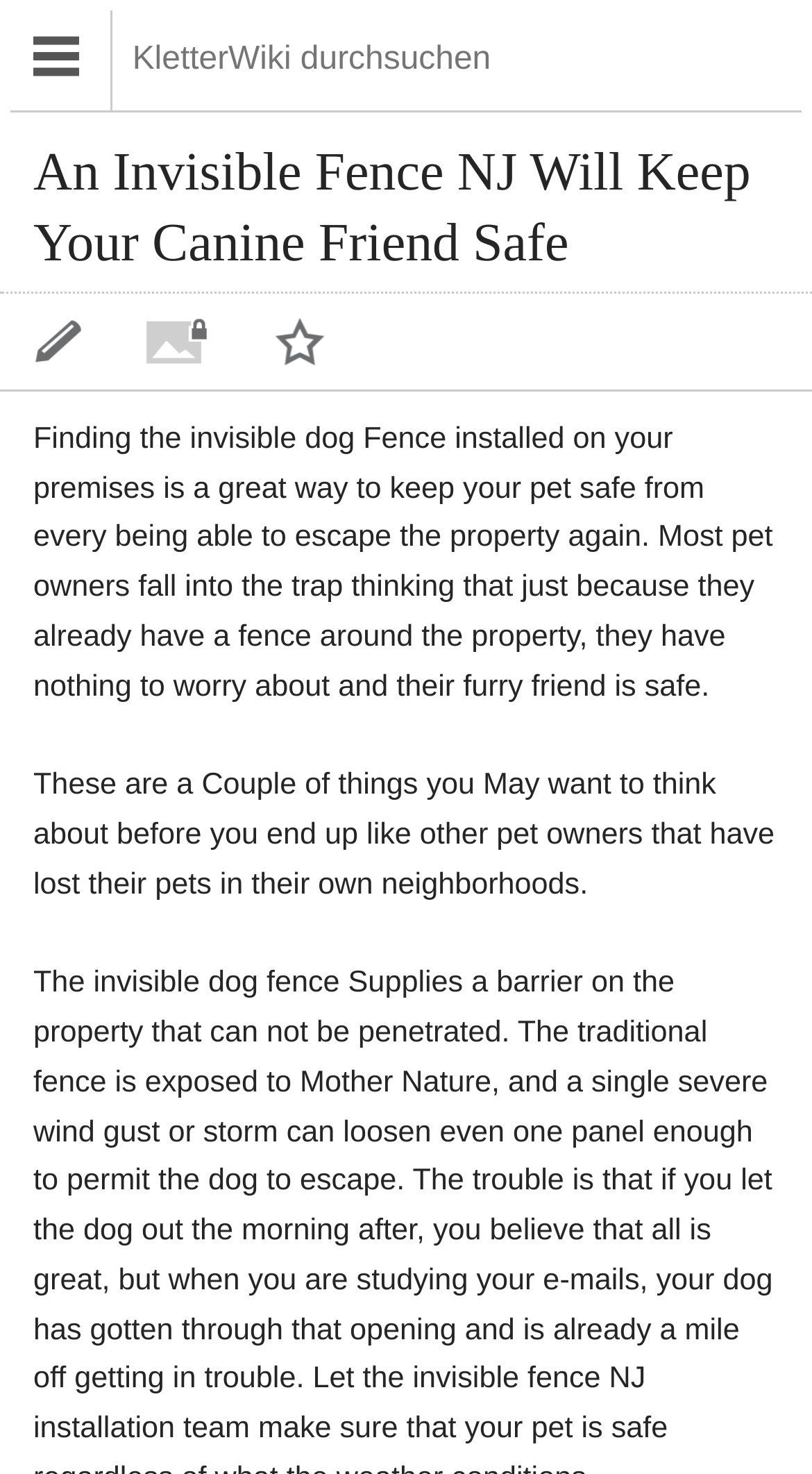Refer to the element description title="Hauptmenü öffnen" and identify the corresponding bounding box in the screenshot. Format the coordinates as (top-left x, top-left y, bottom-right x, bottom-right y) with values in the range of 0 to 1.

[0.013, 0.007, 0.138, 0.075]